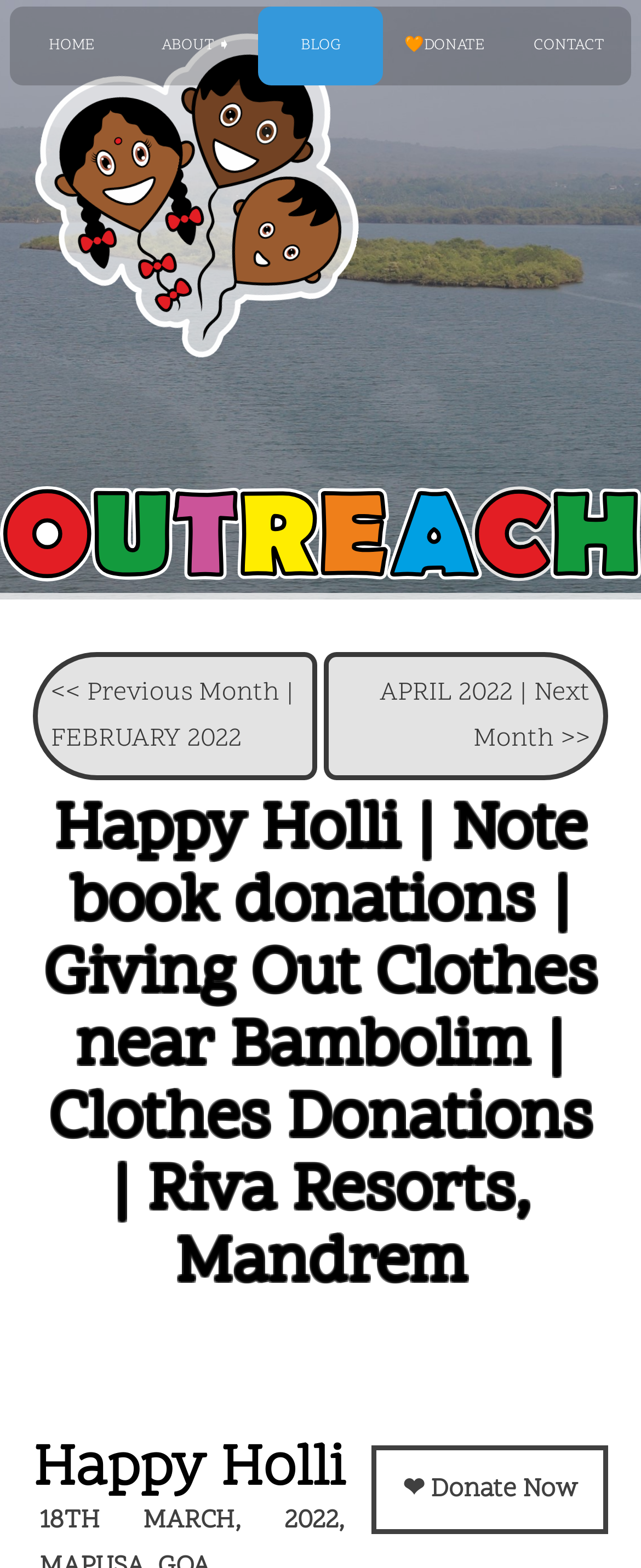Answer this question in one word or a short phrase: What is the location of the charity?

Goa, India